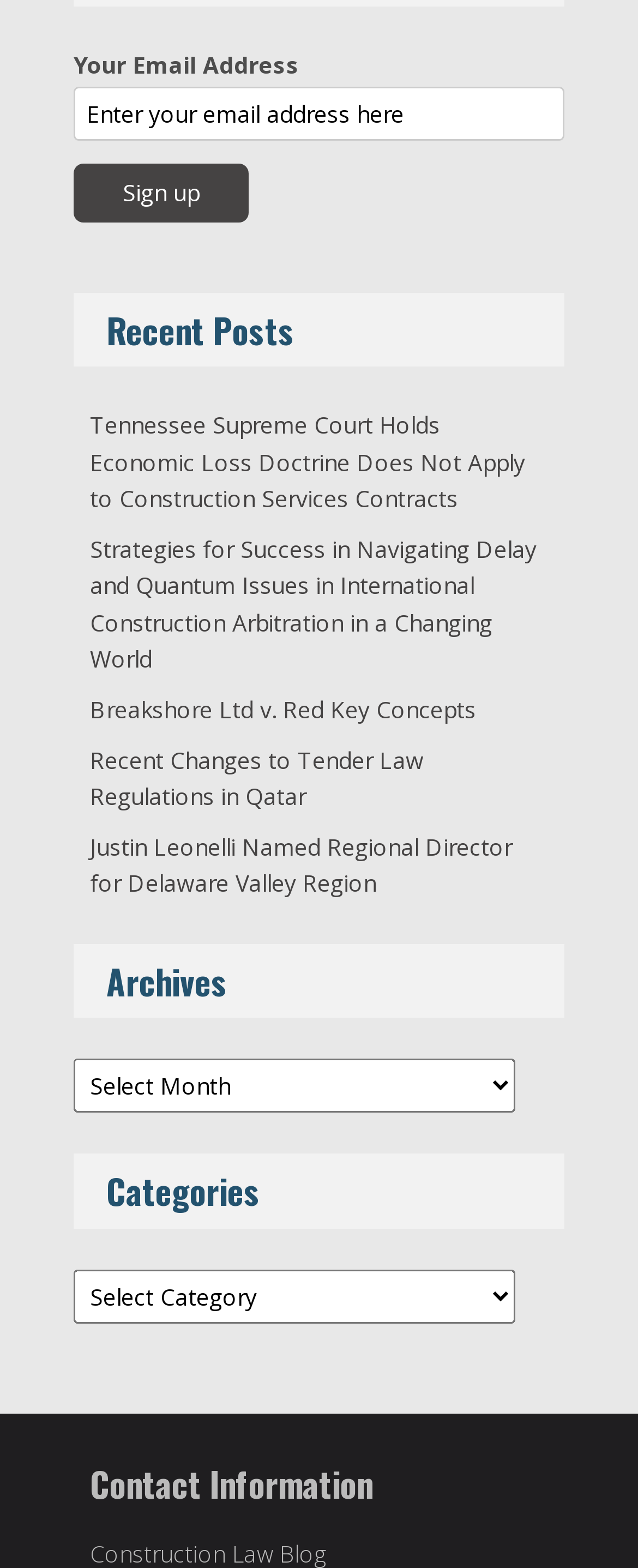Provide the bounding box coordinates of the area you need to click to execute the following instruction: "Enter email address".

[0.115, 0.056, 0.885, 0.089]